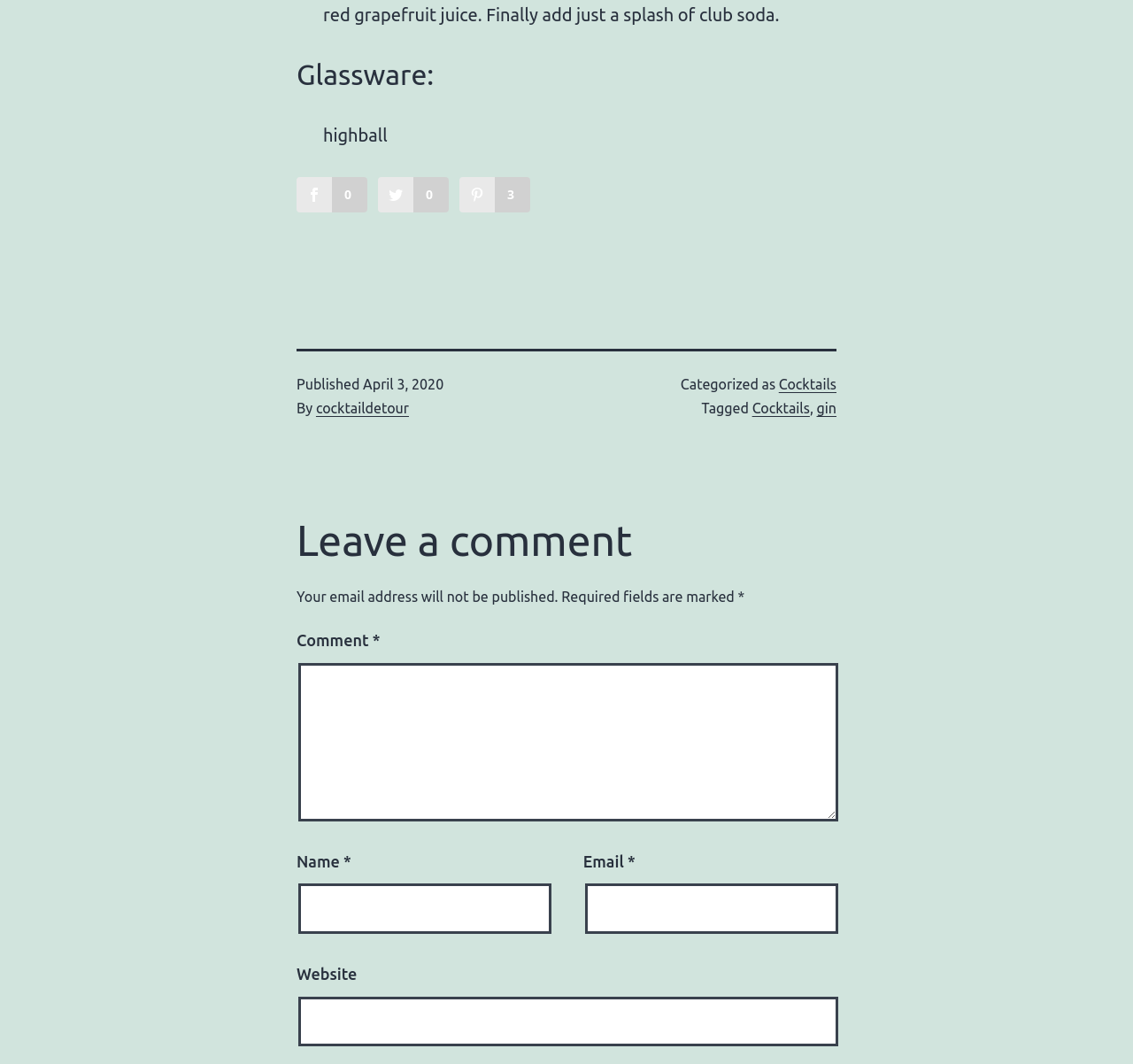Using the given element description, provide the bounding box coordinates (top-left x, top-left y, bottom-right x, bottom-right y) for the corresponding UI element in the screenshot: 0

[0.334, 0.166, 0.396, 0.2]